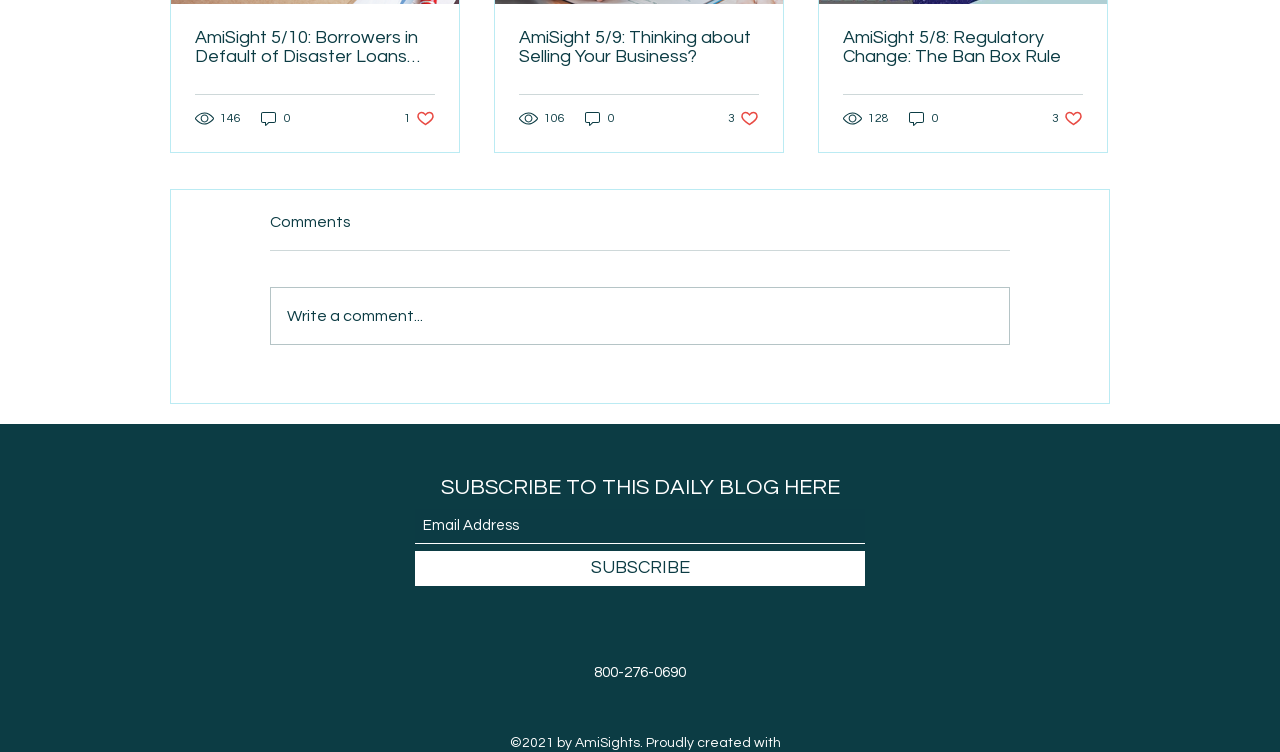Using the details from the image, please elaborate on the following question: What is the topic of the first post?

The first post has a link with the text 'AmiSight 5/10: Borrowers in Default of Disaster Loans Face a Steep Collection Fee', which suggests that the topic of the post is related to disaster loans.